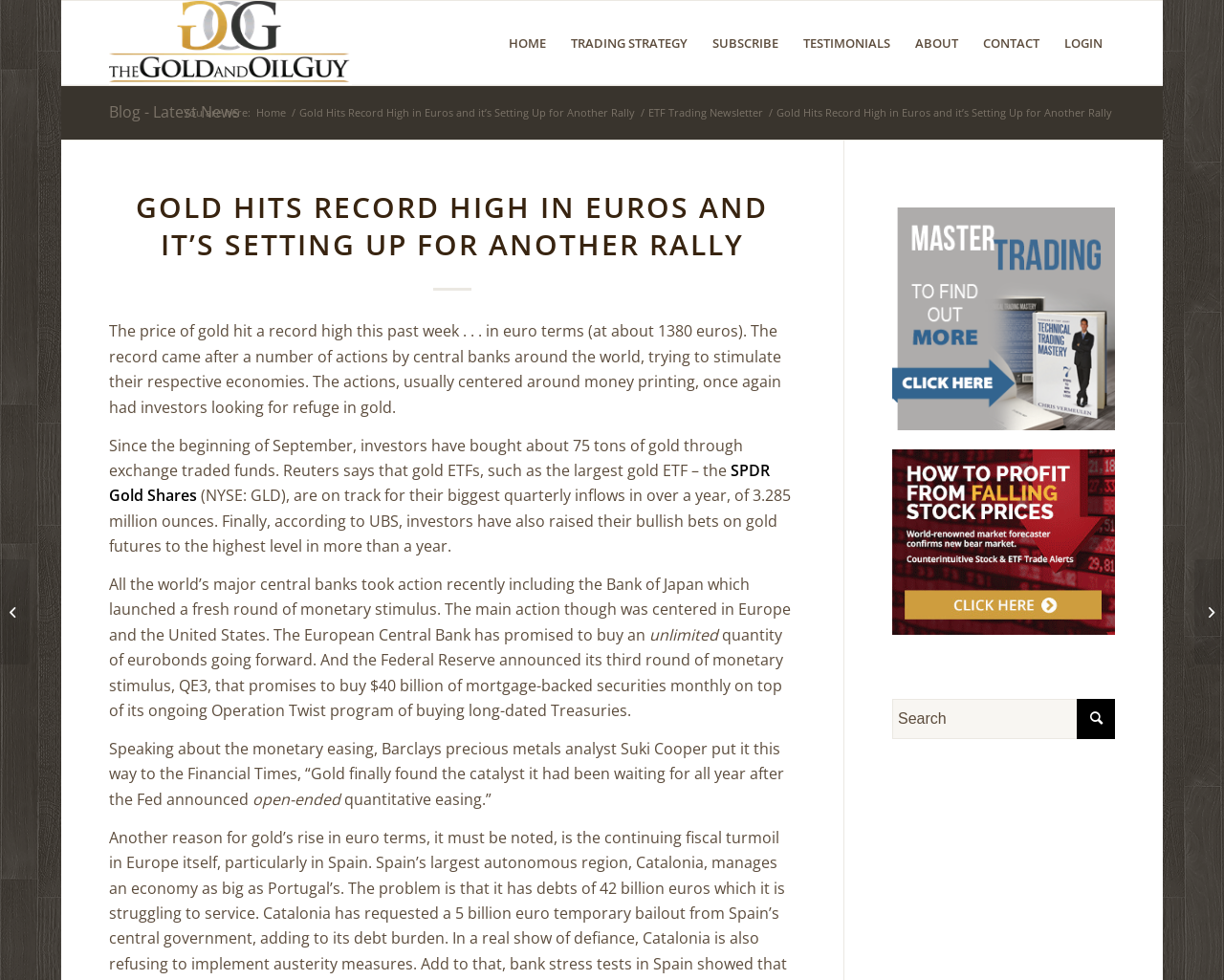Please find the bounding box coordinates (top-left x, top-left y, bottom-right x, bottom-right y) in the screenshot for the UI element described as follows: alt="Technical Trading Mastery"

[0.729, 0.631, 0.911, 0.653]